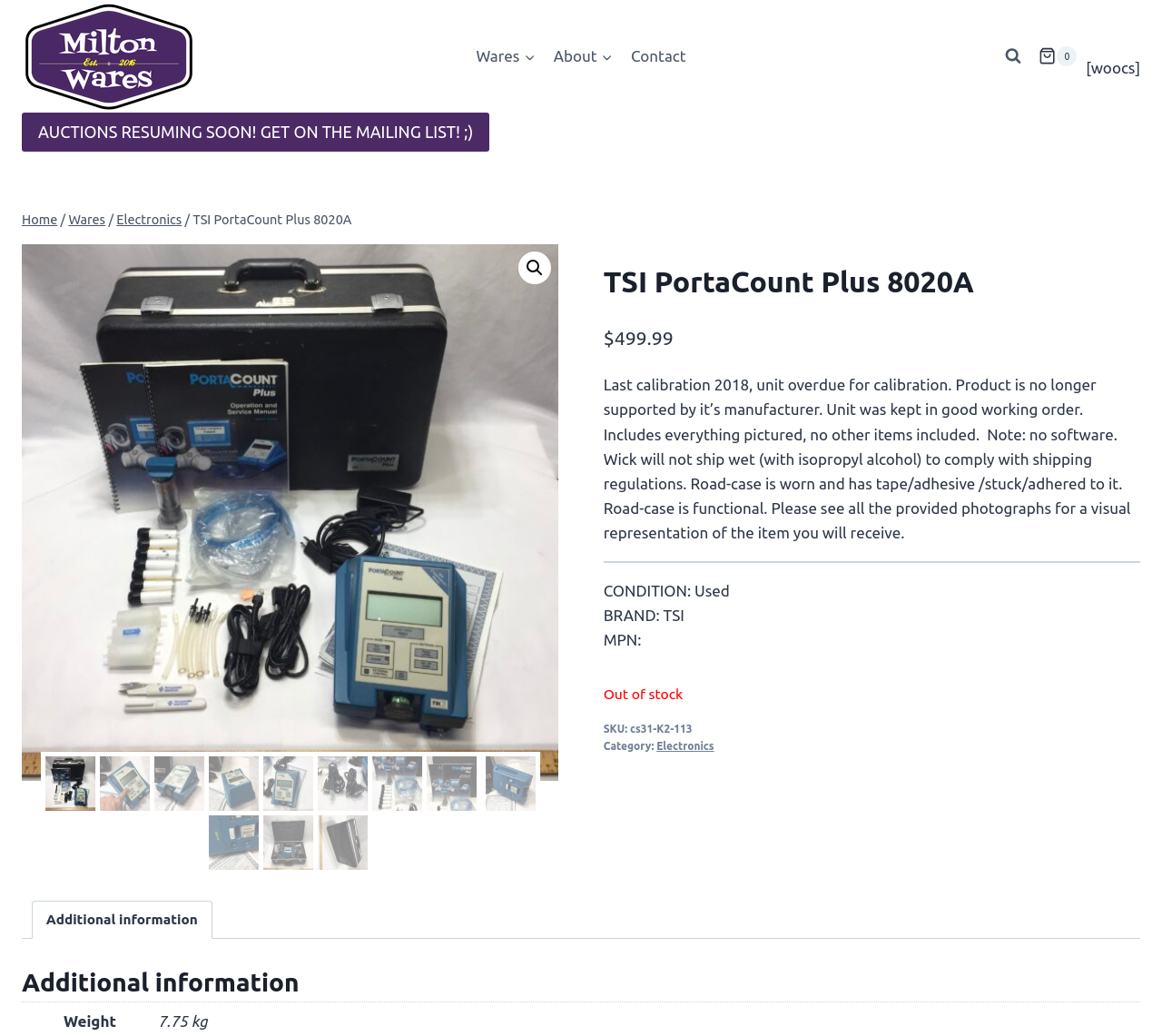What is the brand of the product?
Provide an in-depth and detailed explanation in response to the question.

The brand of the product is mentioned in the product description section, where it says 'BRAND: TSI'.